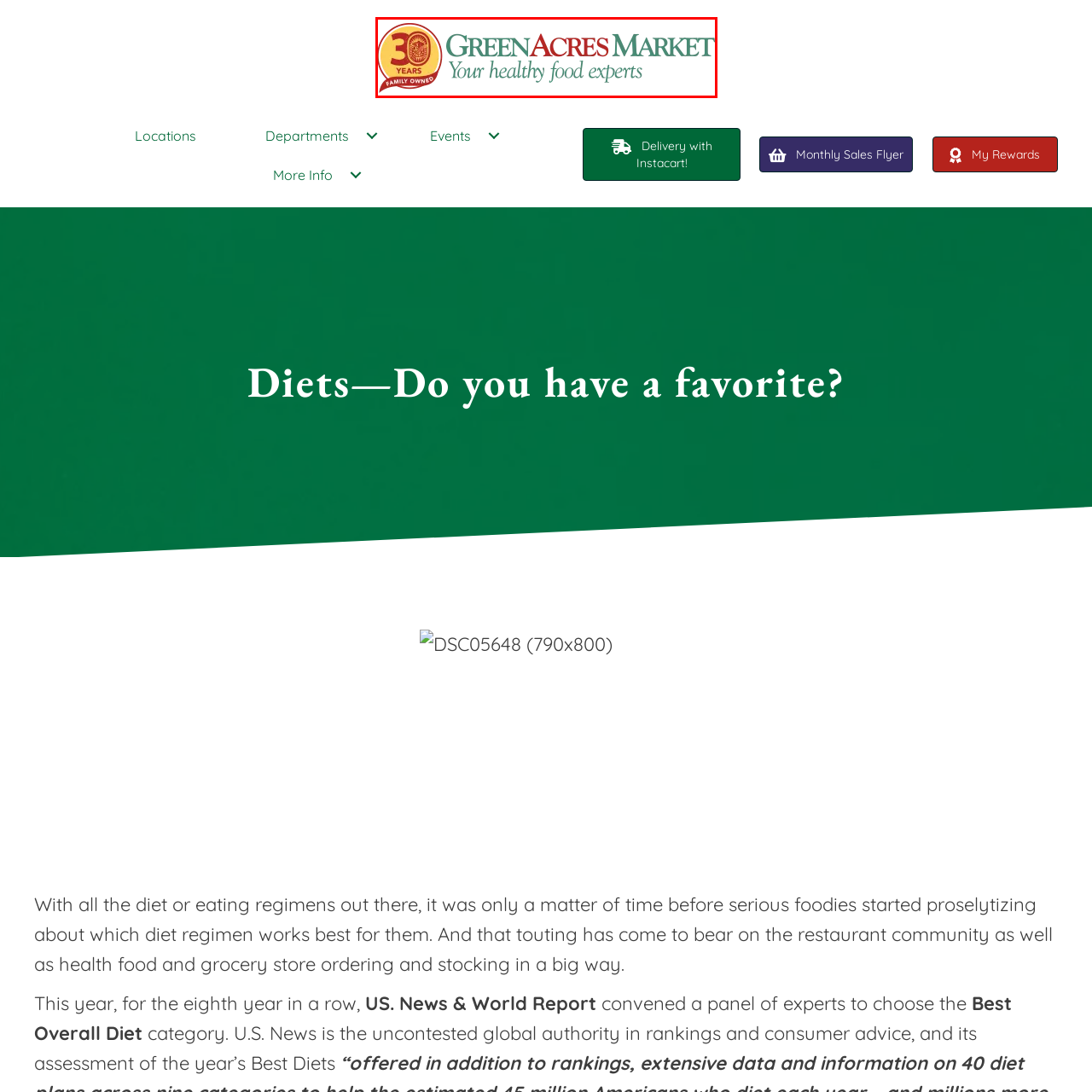Concentrate on the image inside the red border and answer the question in one word or phrase: 
What is the color of 'Green' in the market's name?

Green